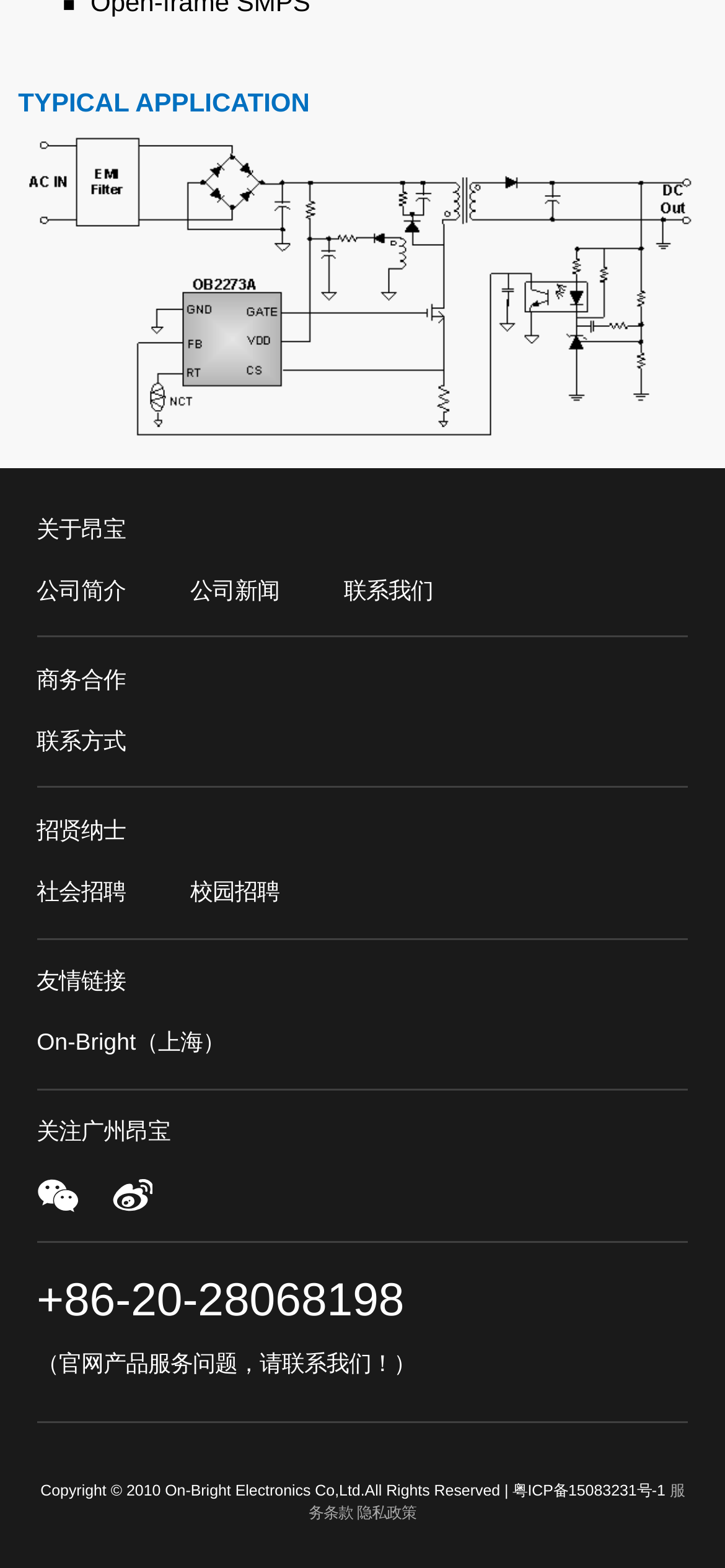Identify the bounding box coordinates for the element that needs to be clicked to fulfill this instruction: "View 粤ICP备15083231号-1". Provide the coordinates in the format of four float numbers between 0 and 1: [left, top, right, bottom].

[0.707, 0.944, 0.918, 0.956]